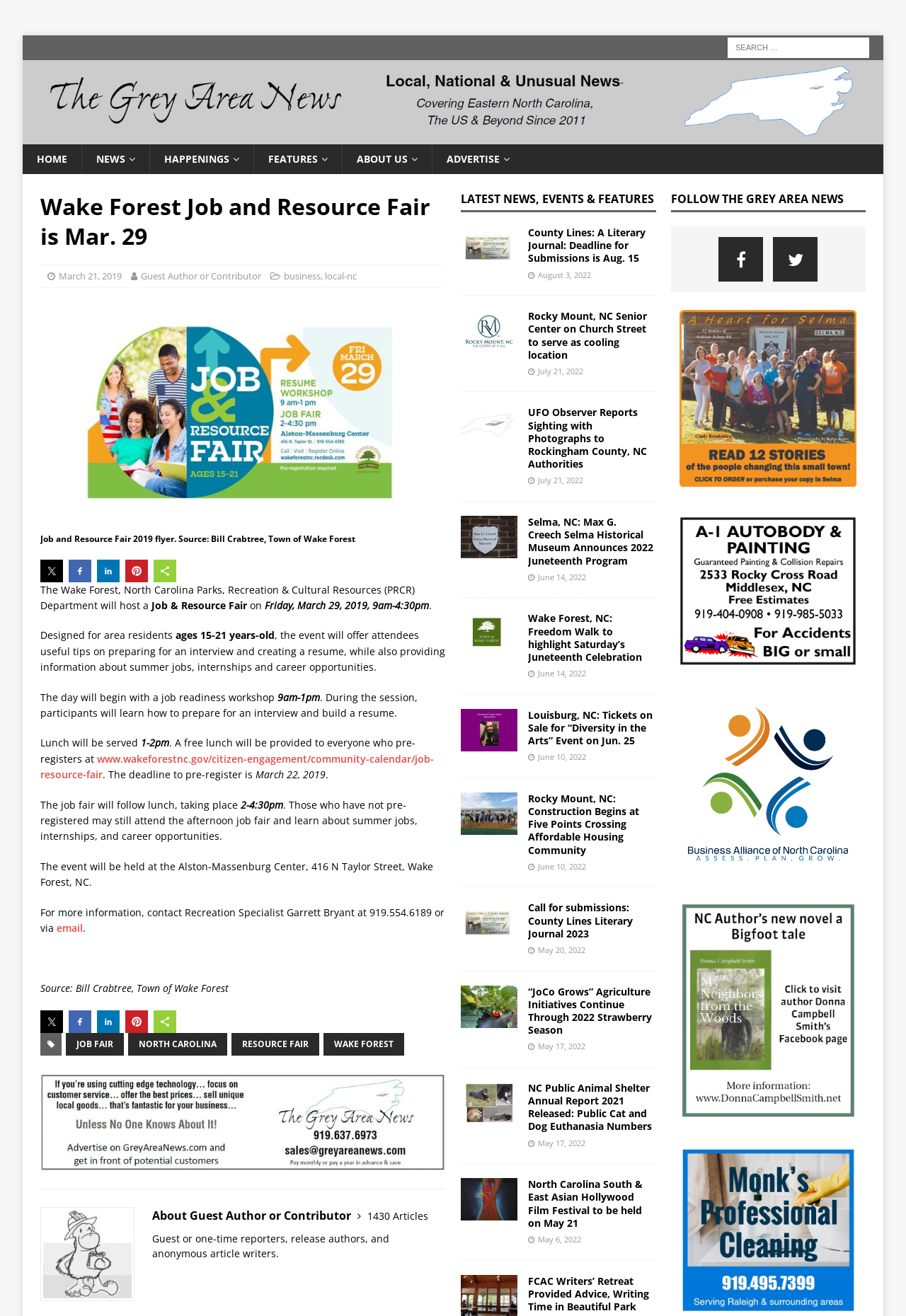What is the location of the Alston-Massenburg Center?
Answer the question with a detailed and thorough explanation.

The location of the Alston-Massenburg Center, where the Job & Resource Fair will be held, is mentioned in the article content as 416 N Taylor Street, Wake Forest, NC.